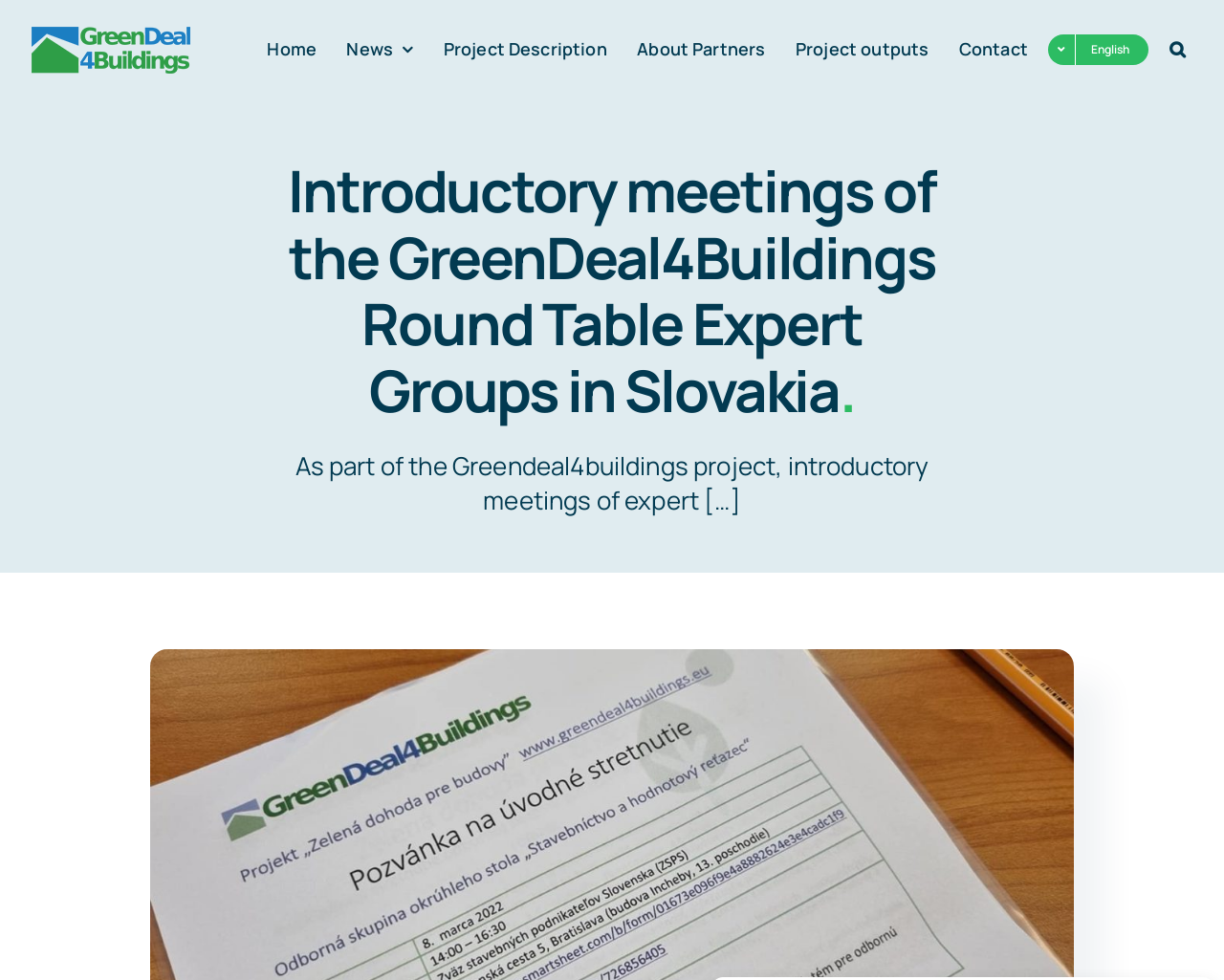Locate the bounding box coordinates of the clickable part needed for the task: "go to home page".

[0.21, 0.027, 0.266, 0.074]